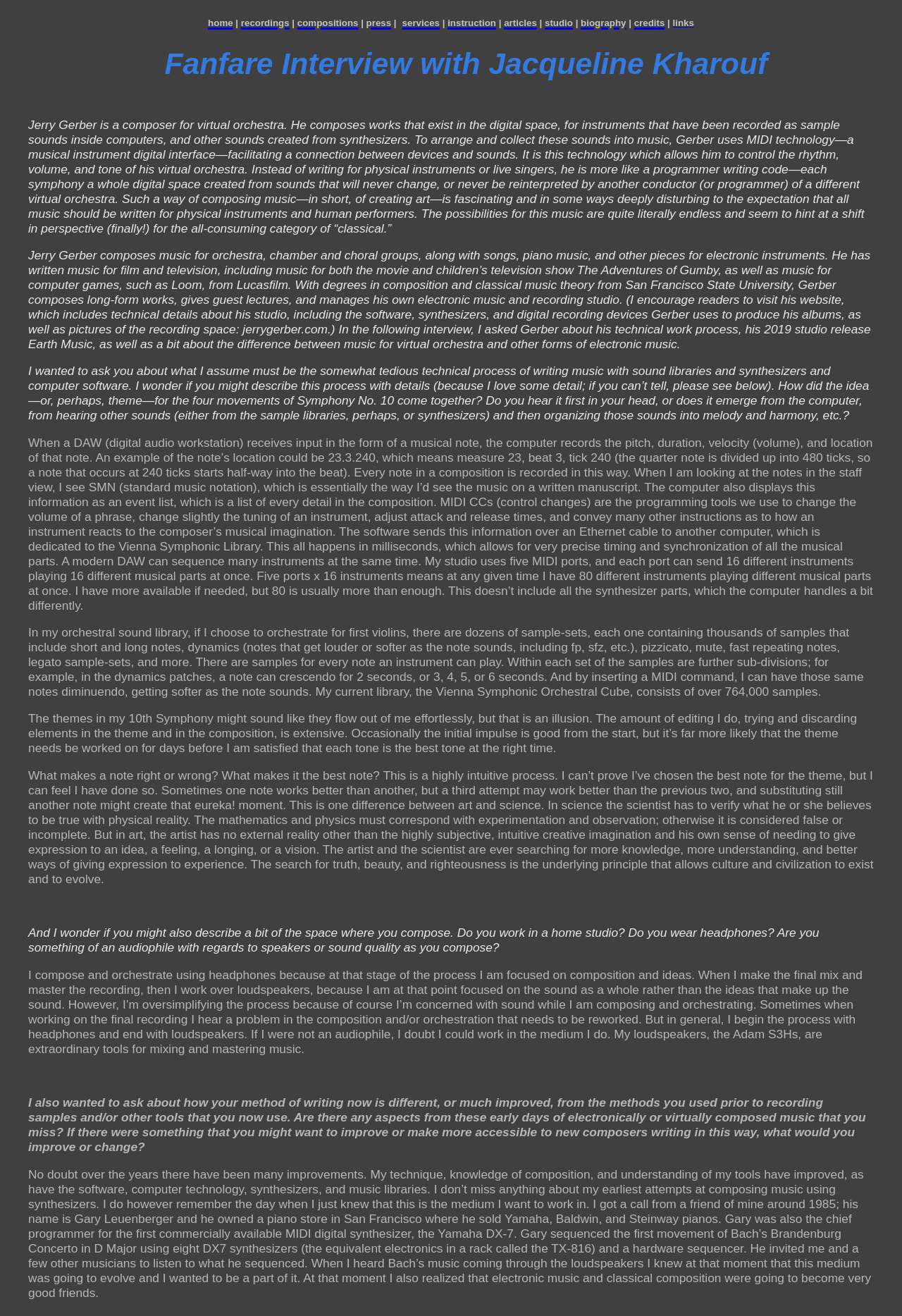Can you specify the bounding box coordinates for the region that should be clicked to fulfill this instruction: "Read the interview with Jacqueline Kharouf".

[0.182, 0.036, 0.851, 0.061]